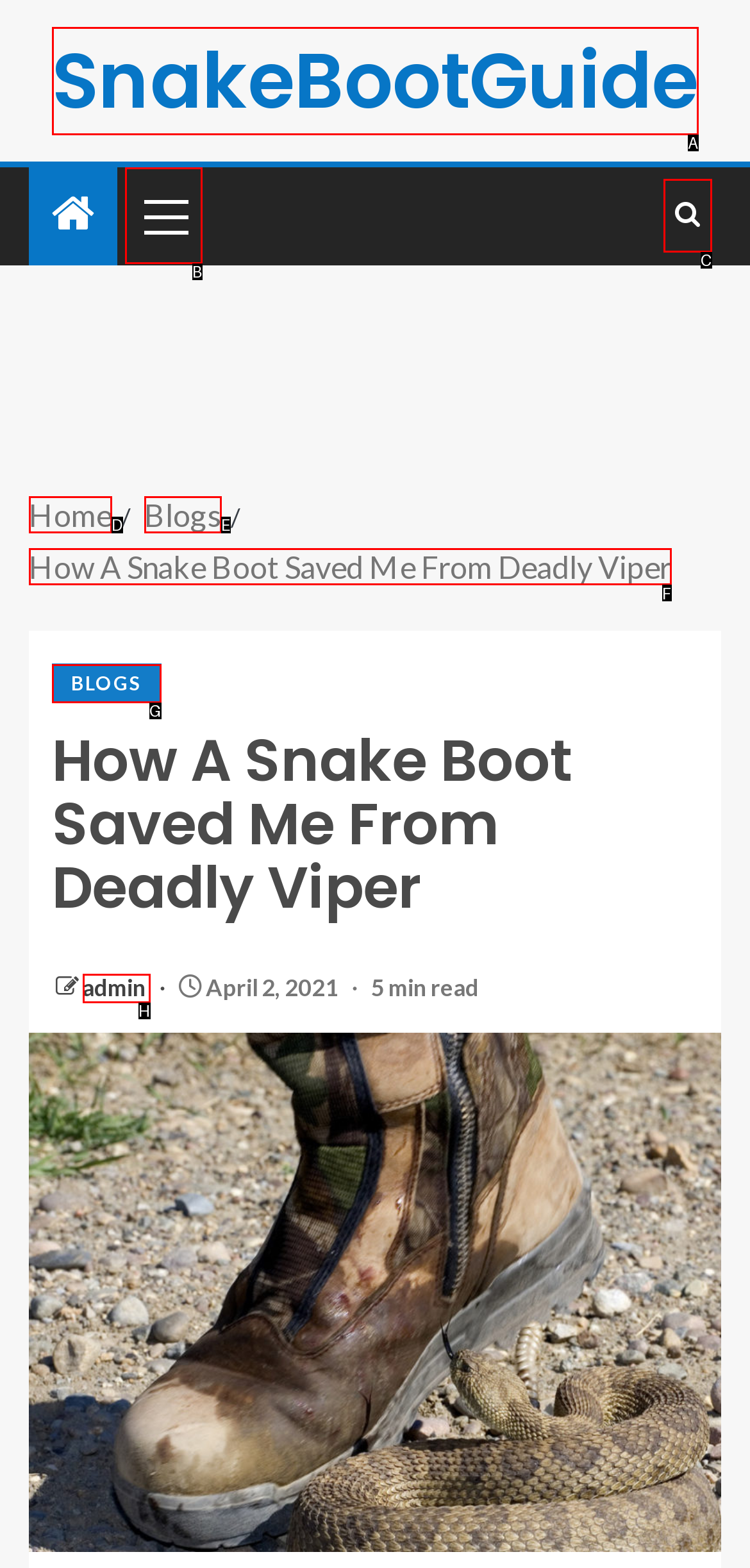Choose the HTML element that corresponds to the description: Primary Menu
Provide the answer by selecting the letter from the given choices.

B